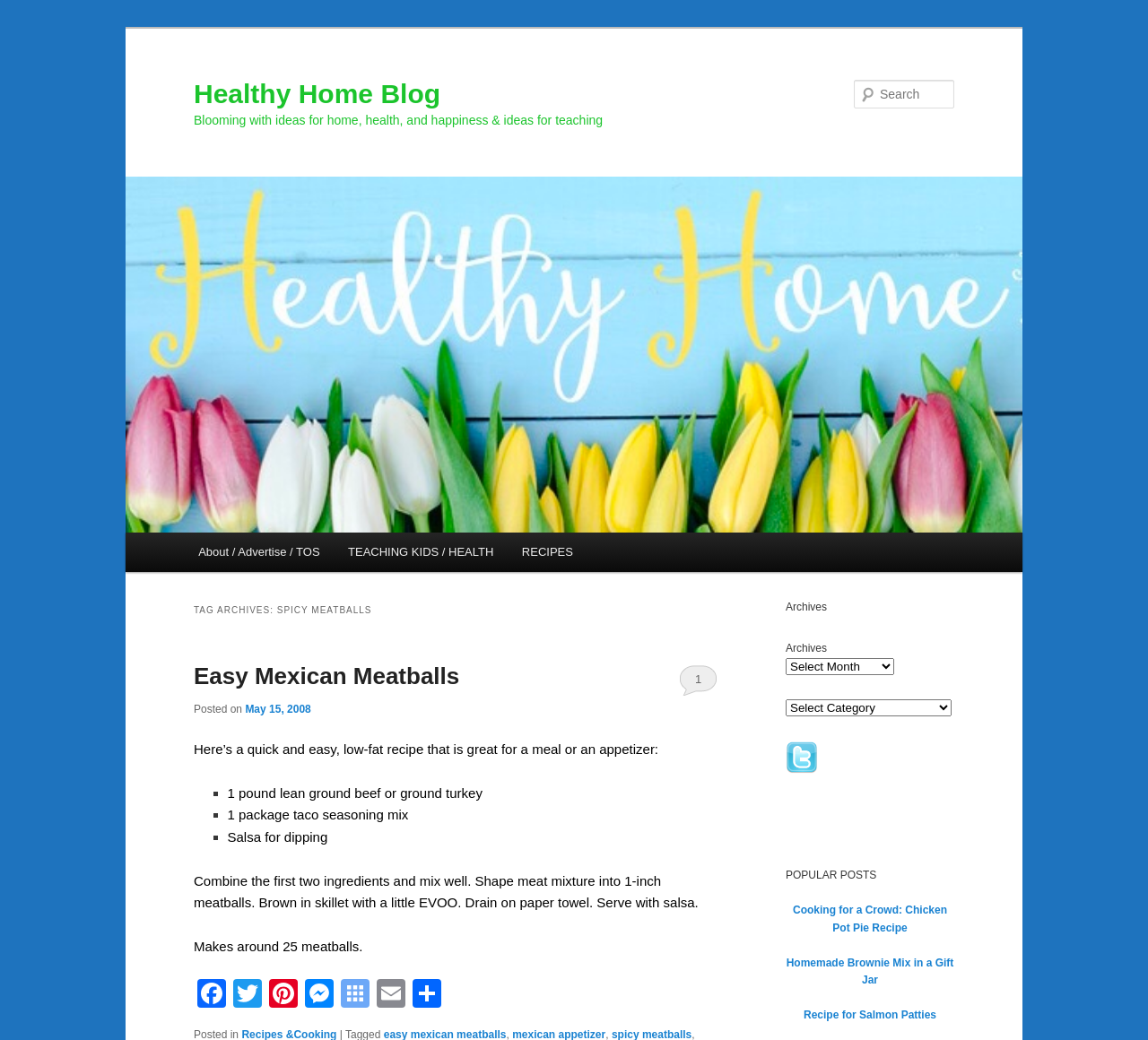Describe all the key features and sections of the webpage thoroughly.

The webpage is a blog post about "Spicy Meatballs" on the "Healthy Home Blog". At the top, there are two links to skip to primary and secondary content. Below that, there is a heading with the blog's title and a link to the blog's homepage. Next to it, there is an image with the blog's logo.

On the left side, there is a main menu with links to "About/Advertise/TOS", "TEACHING KIDS/HEALTH", and "RECIPES". Below the main menu, there is a section with a heading "TAG ARCHIVES: SPICY MEATBALLS" that contains a recipe for "Easy Mexican Meatballs". The recipe includes a brief introduction, a list of ingredients, and cooking instructions.

On the right side, there is a search bar with a label "Search" and a textbox to input search queries. Below the search bar, there are headings for "Archives" and "Categories" with corresponding dropdown menus. There is also a link to follow the blog on Twitter with a Twitter logo image.

Further down, there is a section with a heading "POPULAR POSTS" that lists three popular blog posts with links to "Cooking for a Crowd: Chicken Pot Pie Recipe", "Homemade Brownie Mix in a Gift Jar", and "Recipe for Salmon Patties". At the bottom, there are social media links to share the post on Facebook, Twitter, Pinterest, Messenger, Symbaloo Bookmarks, Email, and Share.